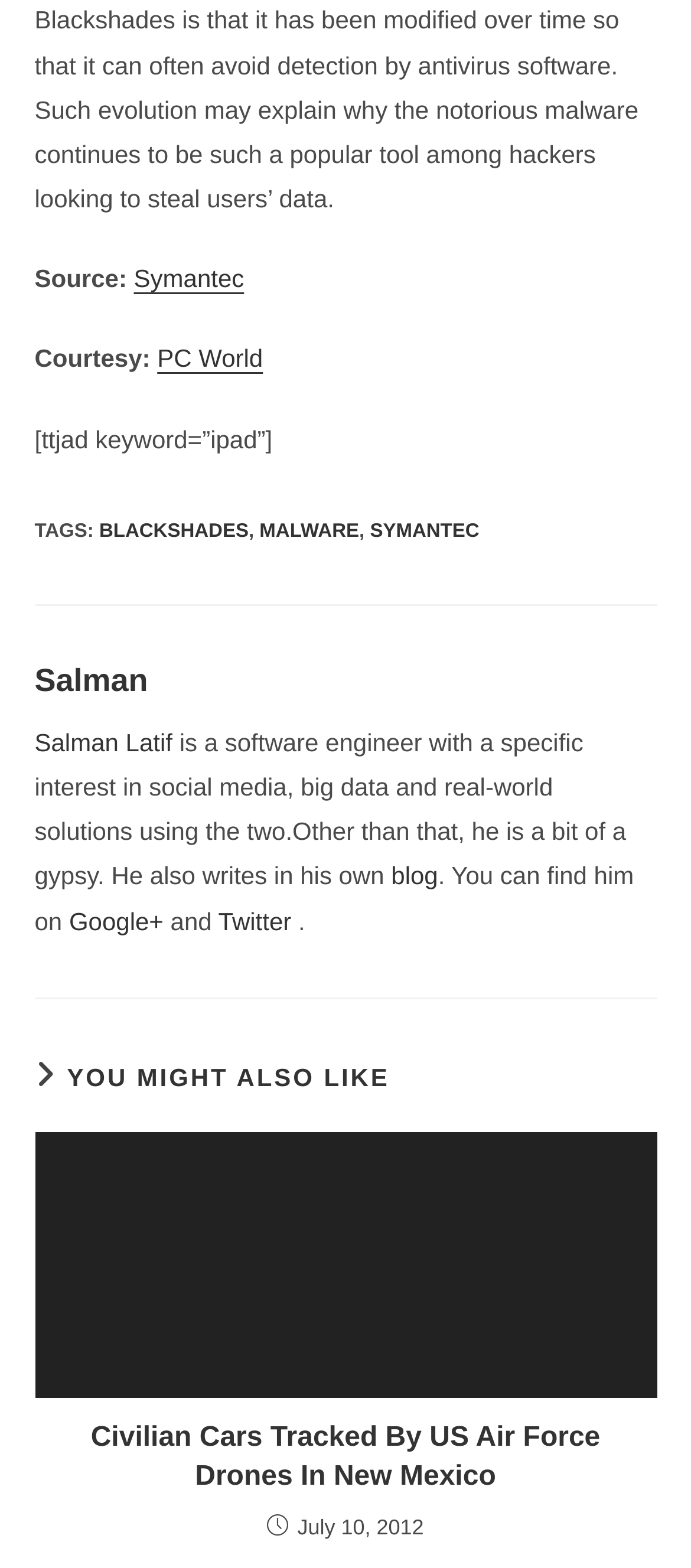When was the article published?
Please provide a single word or phrase answer based on the image.

July 10, 2012